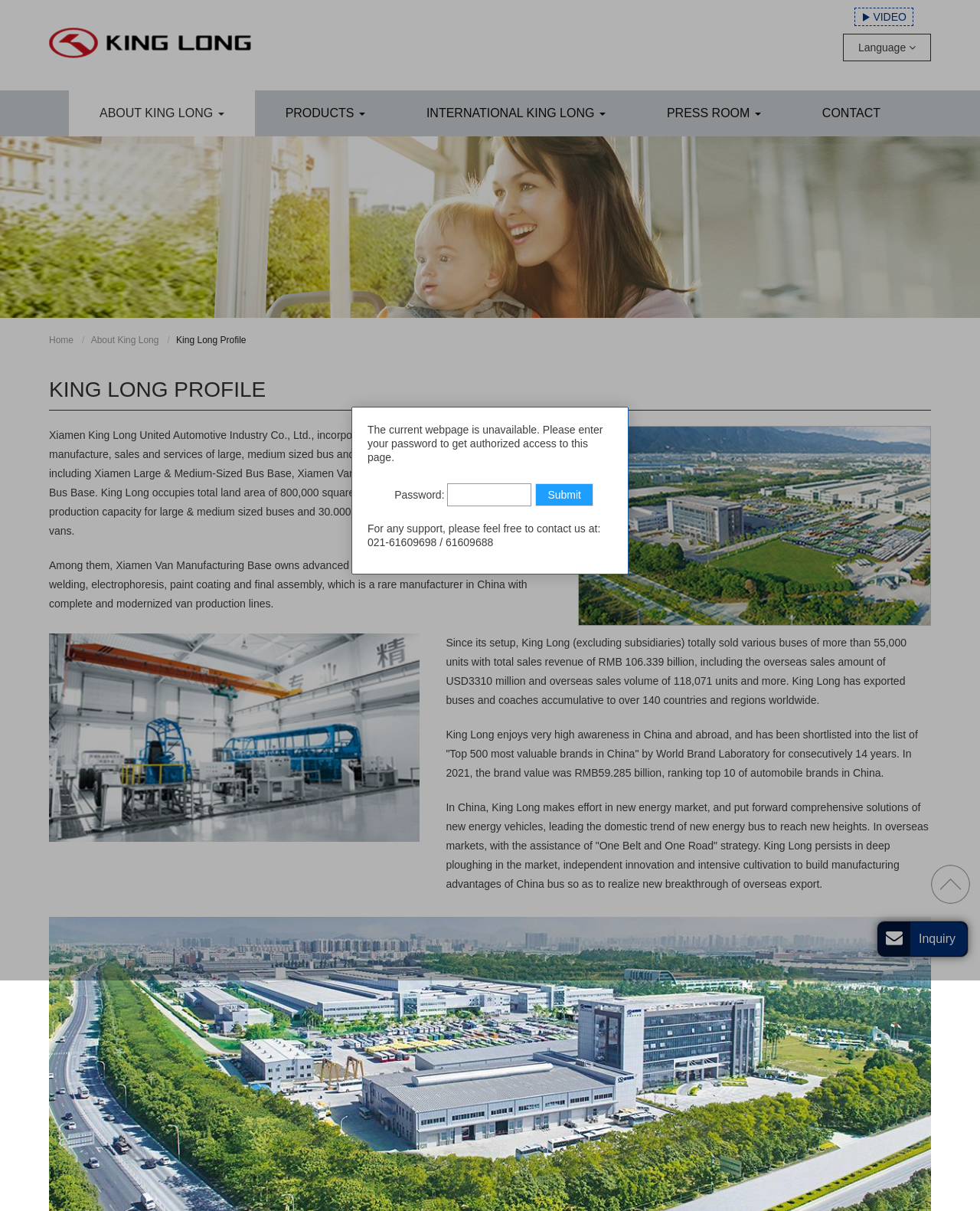Please locate the bounding box coordinates of the element's region that needs to be clicked to follow the instruction: "Go to the about King Long page". The bounding box coordinates should be provided as four float numbers between 0 and 1, i.e., [left, top, right, bottom].

[0.07, 0.075, 0.26, 0.113]